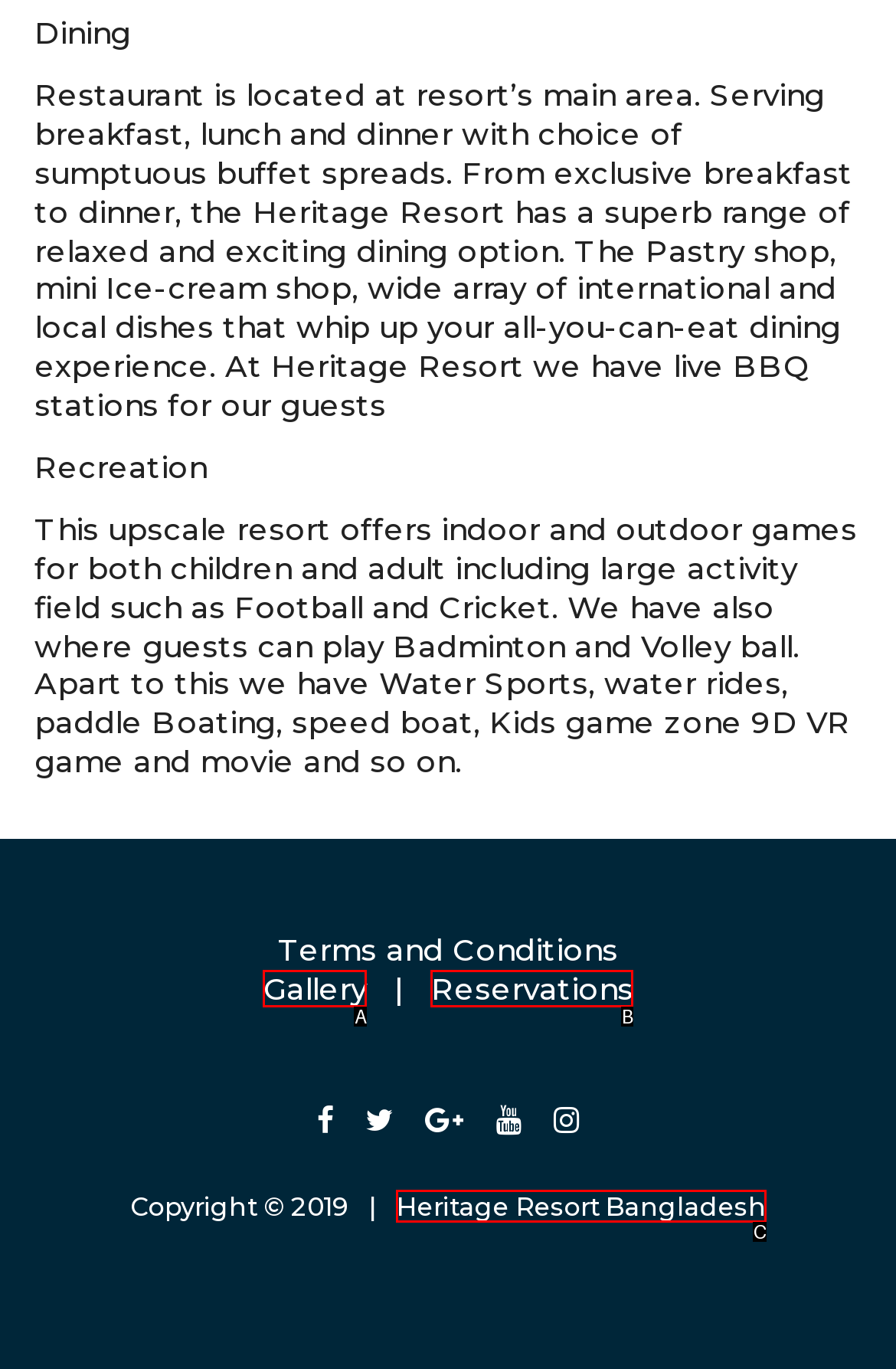From the given choices, indicate the option that best matches: Gallery
State the letter of the chosen option directly.

A